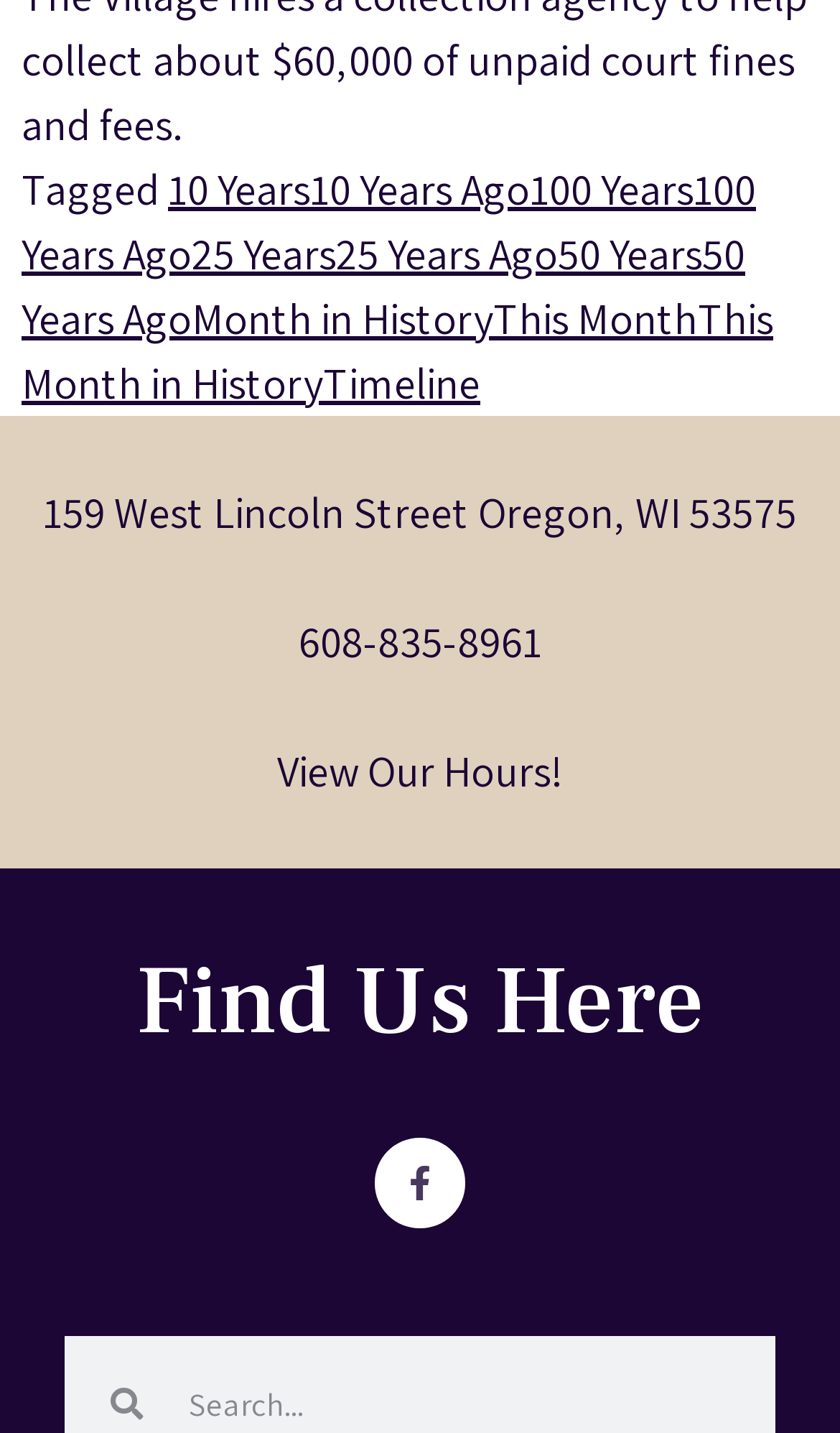What type of links are available on the top of the page?
Using the image as a reference, answer the question with a short word or phrase.

Year-based links